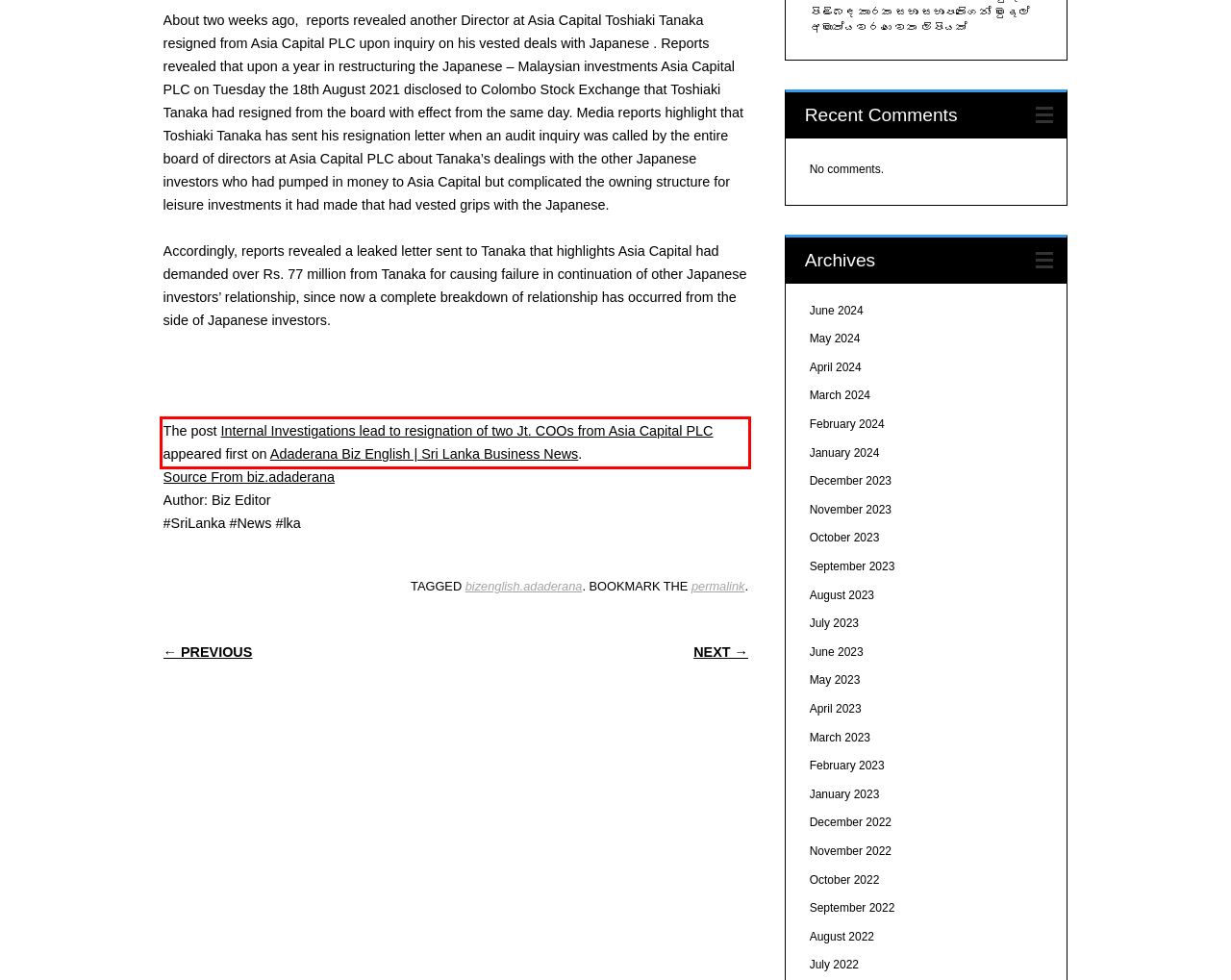Using the provided screenshot, read and generate the text content within the red-bordered area.

The post Internal Investigations lead to resignation of two Jt. COOs from Asia Capital PLC appeared first on Adaderana Biz English | Sri Lanka Business News.